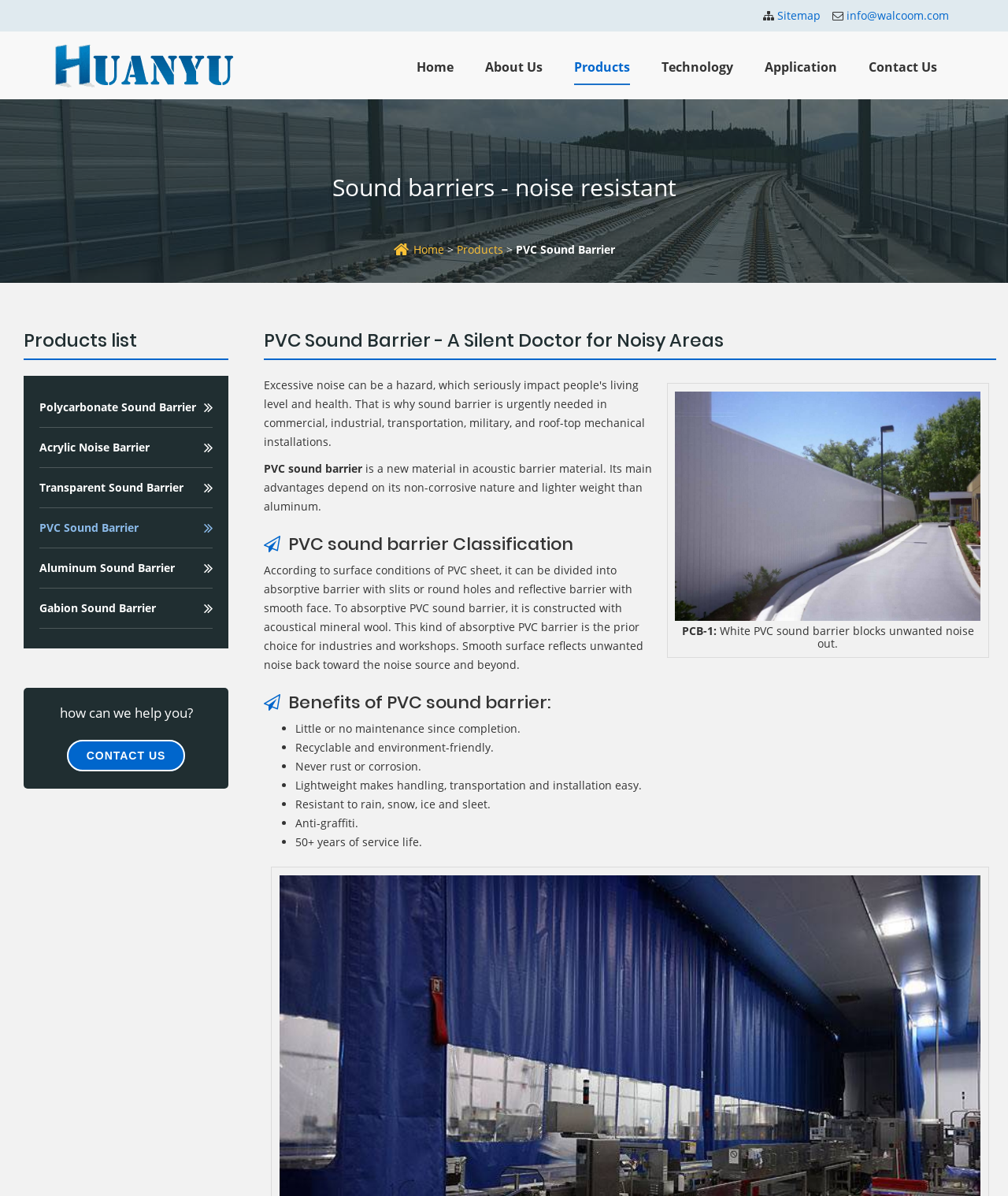Give a complete and precise description of the webpage's appearance.

The webpage is about PVC sound barriers, highlighting their benefits and features. At the top, there is a logo of Hebei Huanyu Noise Barriers Co., Ltd. and a navigation menu with links to Home, About Us, Products, Technology, Application, and Contact Us. Below the navigation menu, there is a section with a heading "PVC Sound Barrier - A Silent Doctor for Noisy Areas" and an image of a sound barrier made of rigid and recyclable PVC sheets.

The main content of the webpage is divided into sections, each with a heading. The first section describes the PVC sound barrier, stating that it is a new material in acoustic barrier material with advantages such as non-corrosive nature and lighter weight than aluminum. The second section is about the classification of PVC sound barriers, which can be divided into absorptive barriers with slits or round holes and reflective barriers with smooth faces.

The third section lists the benefits of PVC sound barriers, including little or no maintenance, recyclability, resistance to rust and corrosion, lightweight, resistance to rain and snow, anti-graffiti, and a long service life of over 50 years. Each benefit is marked with a bullet point.

On the left side of the webpage, there is a sidebar with links to different types of sound barriers, including Polycarbonate, Acrylic, Transparent, PVC, Aluminum, and Gabion. Below the sidebar, there is a section with a heading "how can we help you?" and a link to CONTACT US.

At the bottom of the webpage, there are links to the company's email address, Sitemap, and a copyright notice.